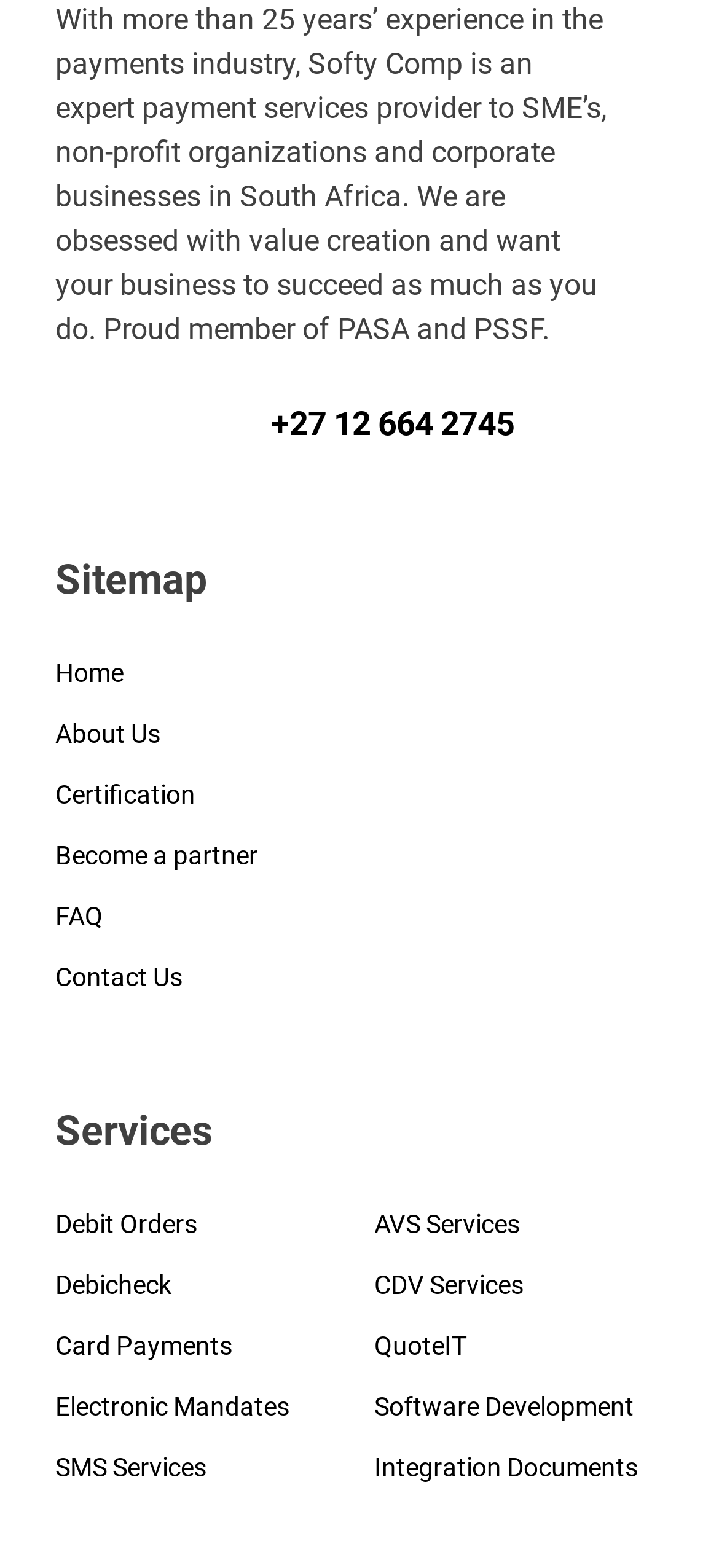Can you specify the bounding box coordinates of the area that needs to be clicked to fulfill the following instruction: "Contact Softy Comp using the phone number"?

[0.377, 0.258, 0.715, 0.282]